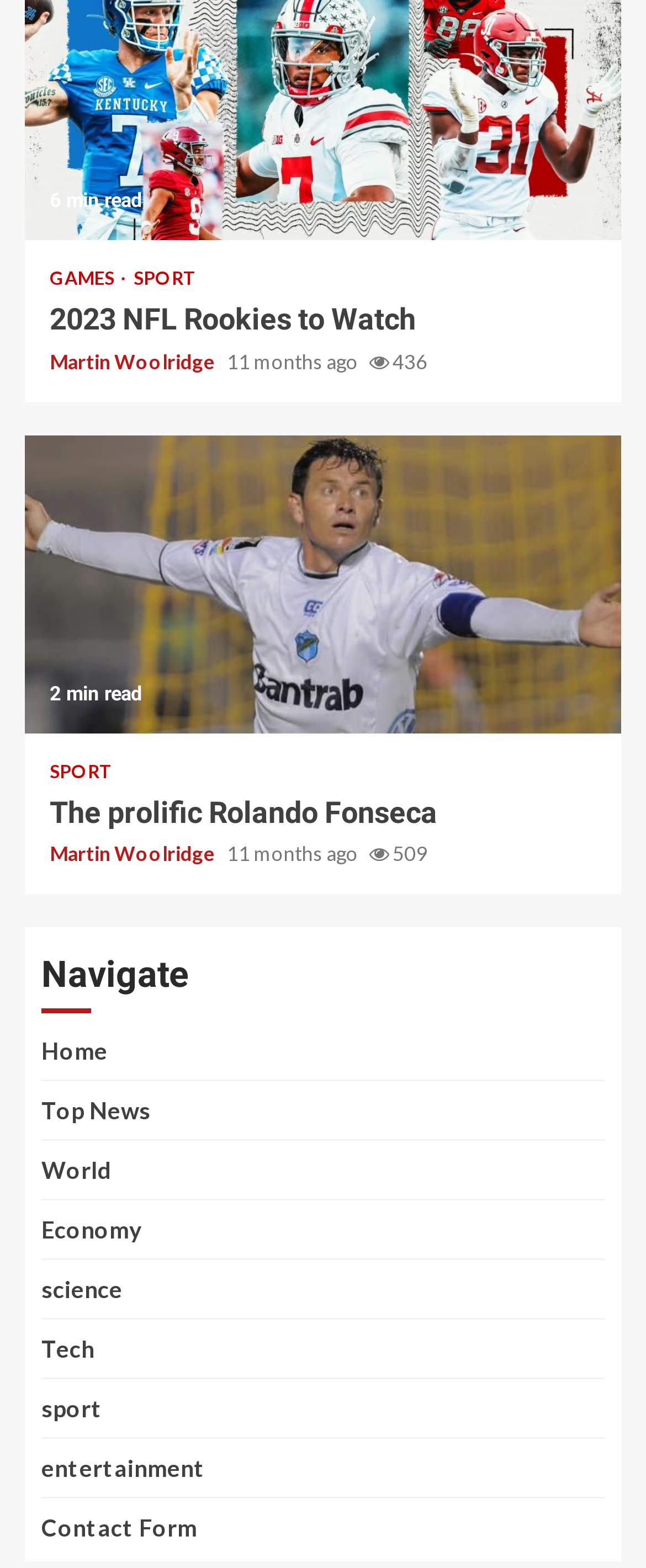Please identify the bounding box coordinates of the clickable area that will allow you to execute the instruction: "Check out the article by Martin Woolridge".

[0.077, 0.223, 0.338, 0.238]